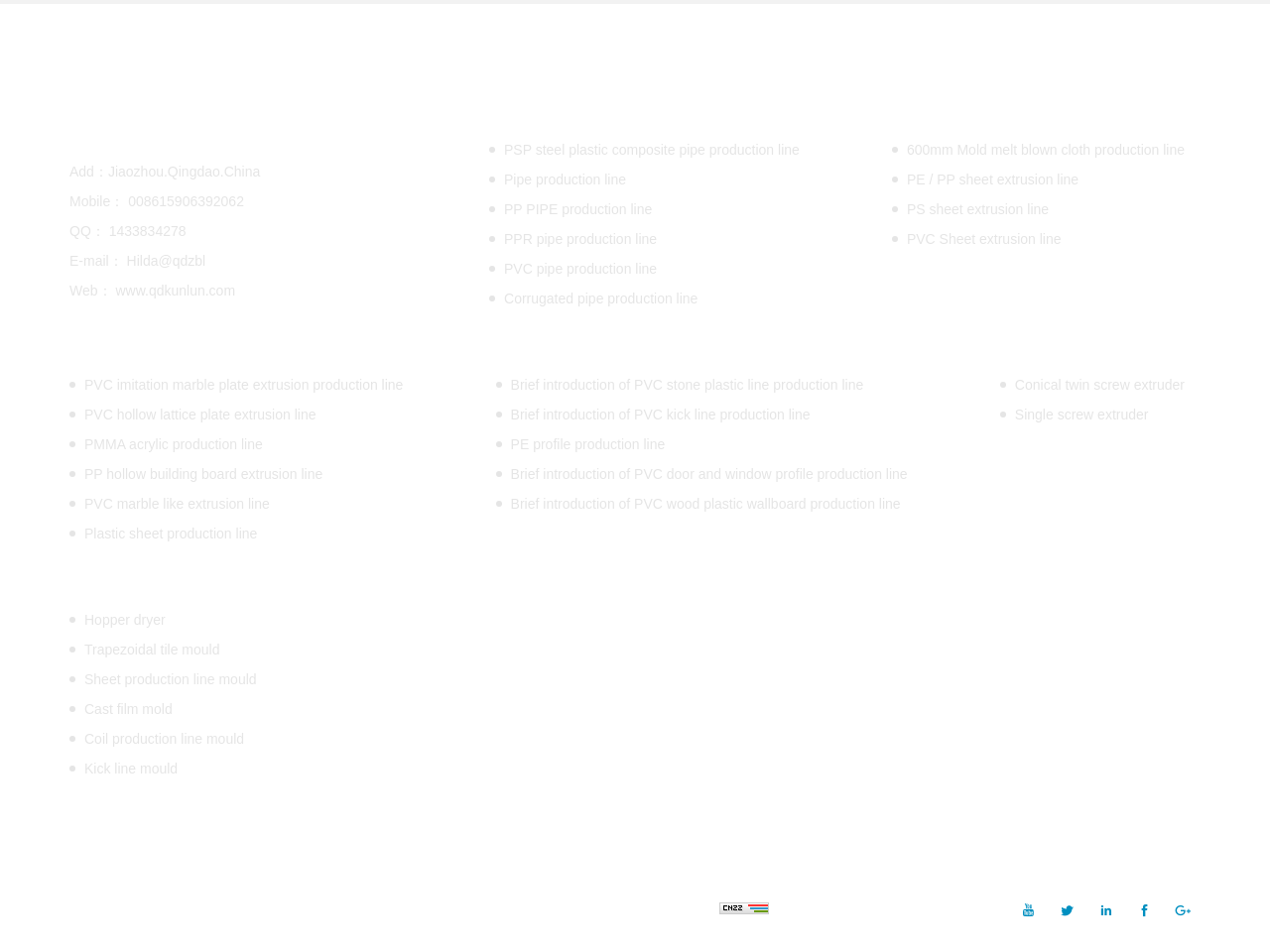Please find the bounding box coordinates for the clickable element needed to perform this instruction: "Contact via mobile".

[0.101, 0.203, 0.192, 0.22]